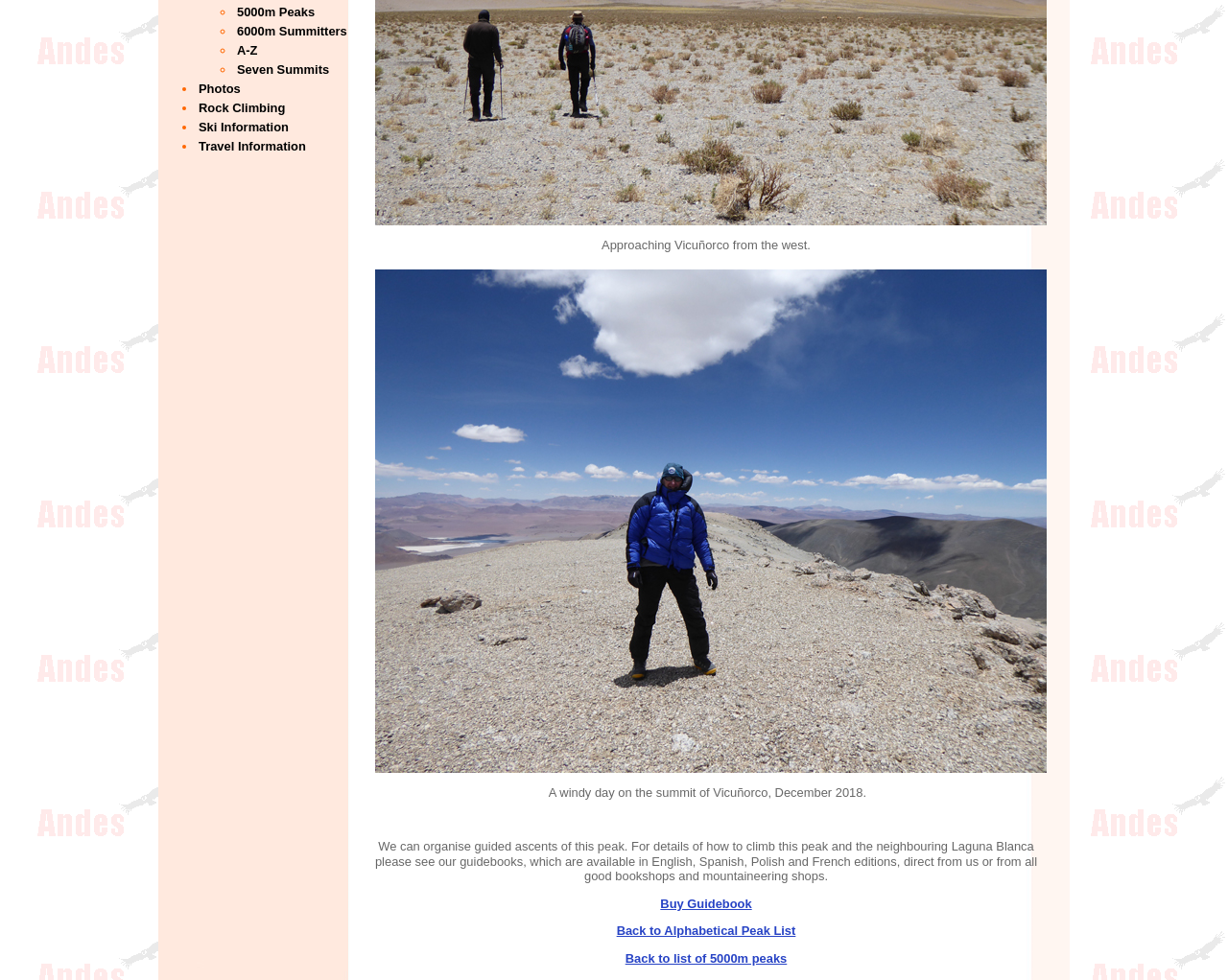Show the bounding box coordinates for the HTML element described as: "Leg Raise, Prone".

None